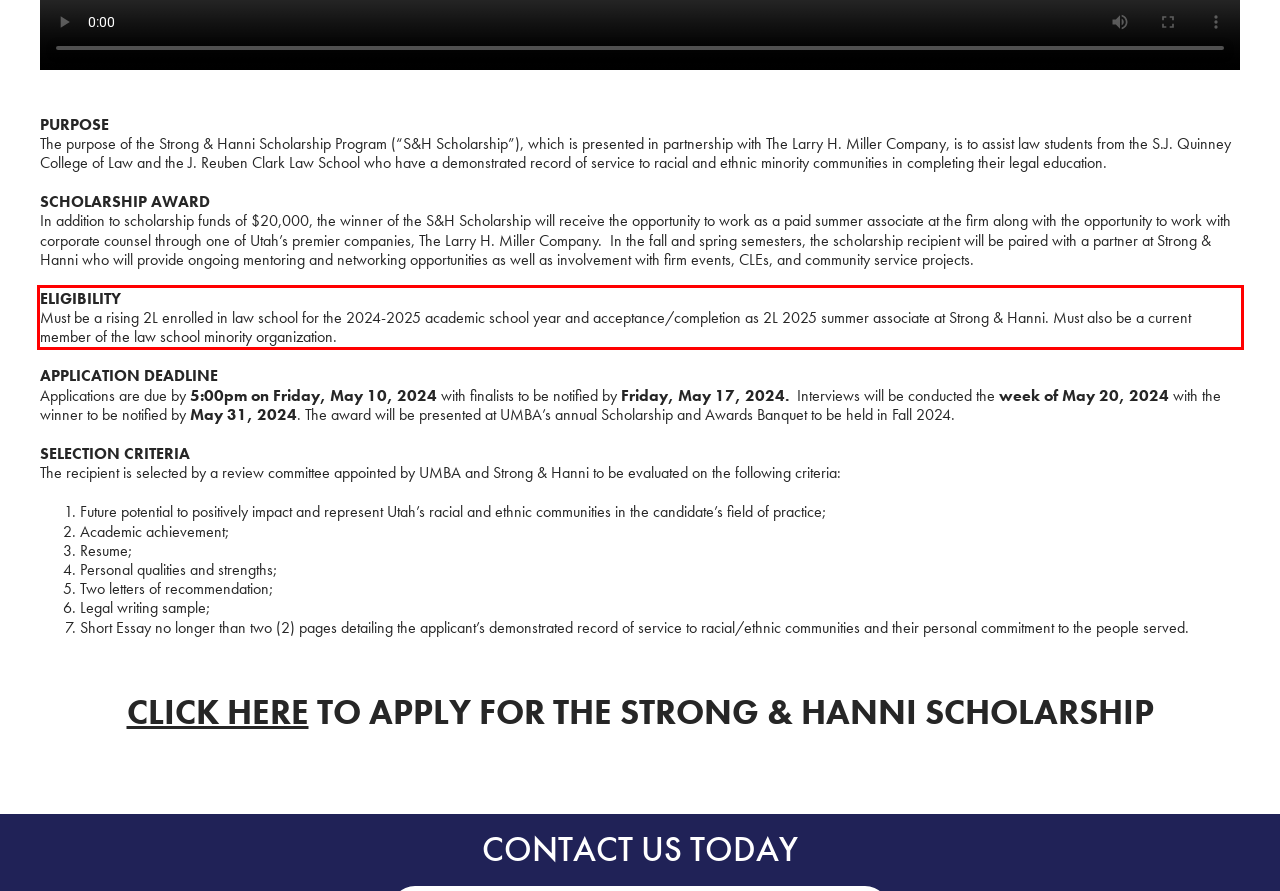Identify the text inside the red bounding box on the provided webpage screenshot by performing OCR.

ELIGIBILITY Must be a rising 2L enrolled in law school for the 2024-2025 academic school year and acceptance/completion as 2L 2025 summer associate at Strong & Hanni. Must also be a current member of the law school minority organization.